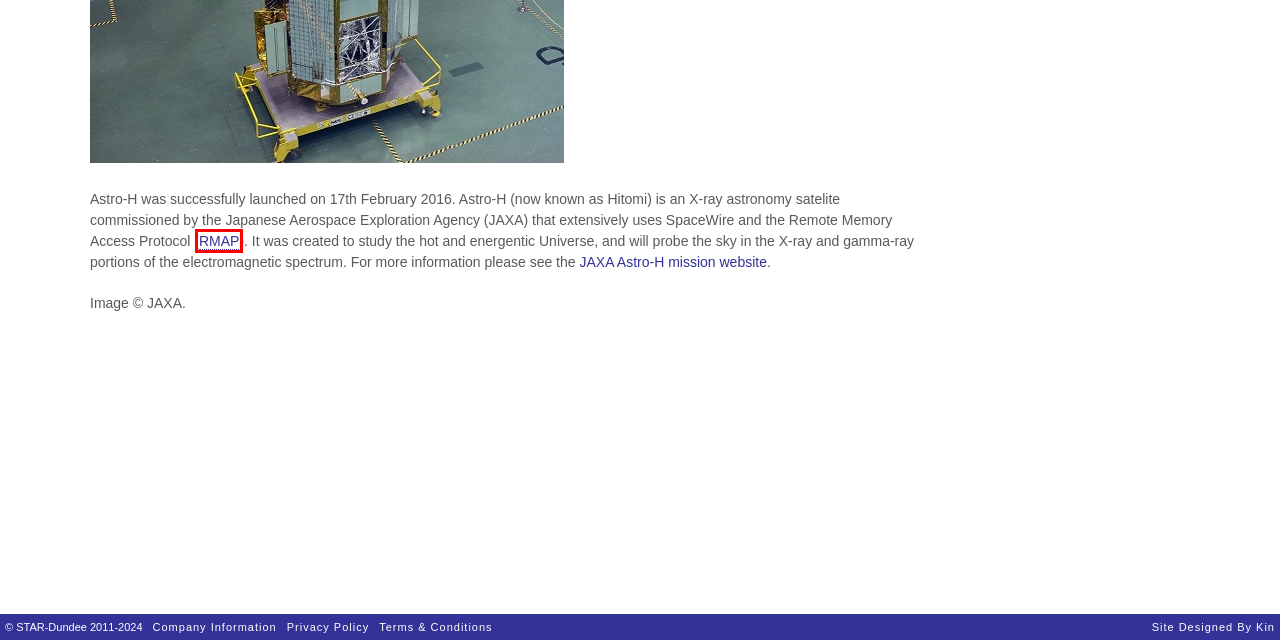You have a screenshot of a webpage, and a red bounding box highlights an element. Select the webpage description that best fits the new page after clicking the element within the bounding box. Options are:
A. Contact - STAR-Dundee
B. About STAR-Dundee - STAR-Dundee
C. SpaceFibre - STAR-Dundee
D. Web Design, Graphic Design, Branding | Kin Studio Dundee
E. Privacy Policy - STAR-Dundee
F. Company Information - STAR-Dundee
G. RMAP - STAR-Dundee
H. News - STAR-Dundee

G